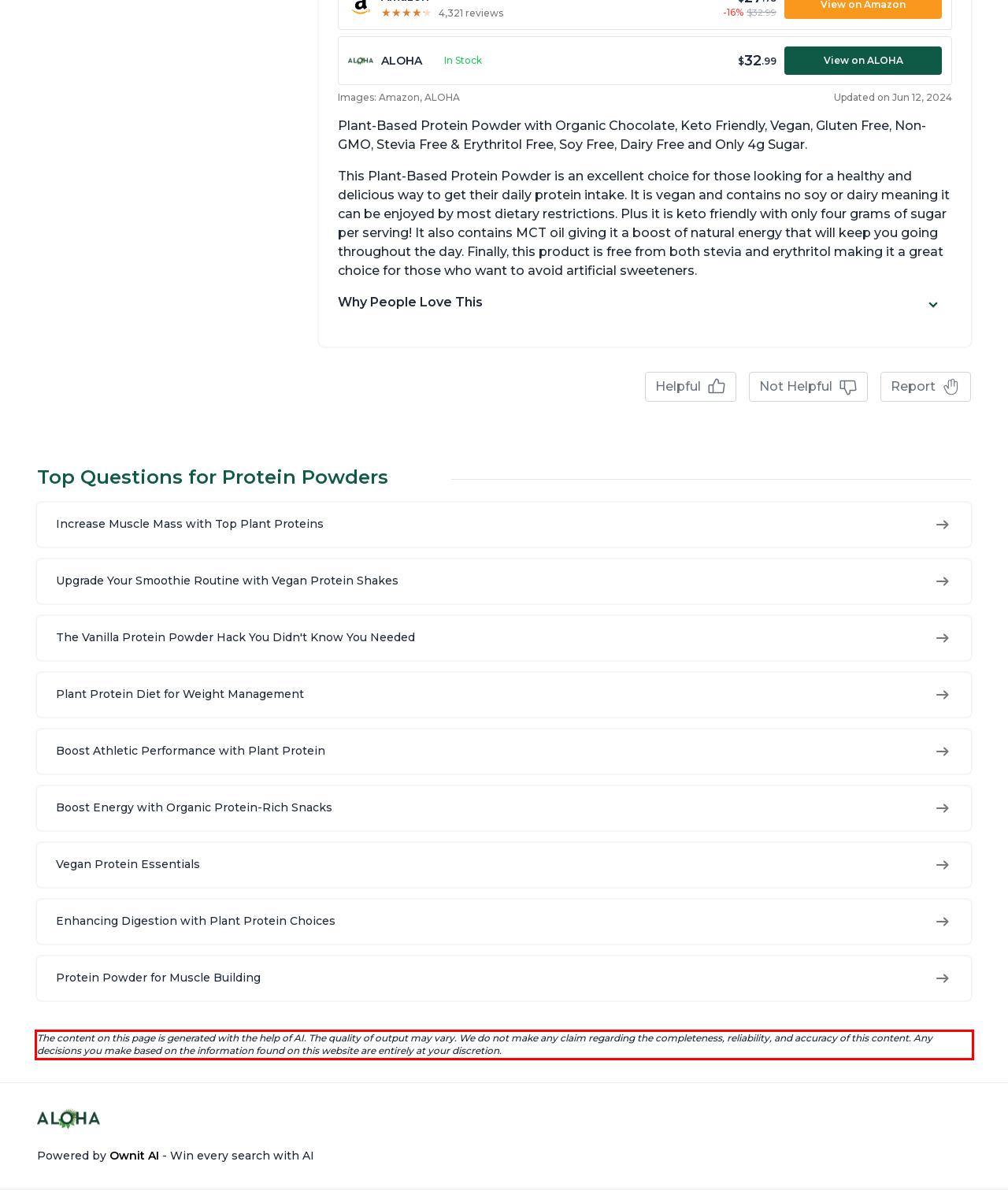You are provided with a screenshot of a webpage containing a red bounding box. Please extract the text enclosed by this red bounding box.

The content on this page is generated with the help of AI. The quality of output may vary. We do not make any claim regarding the completeness, reliability, and accuracy of this content. Any decisions you make based on the information found on this website are entirely at your discretion.